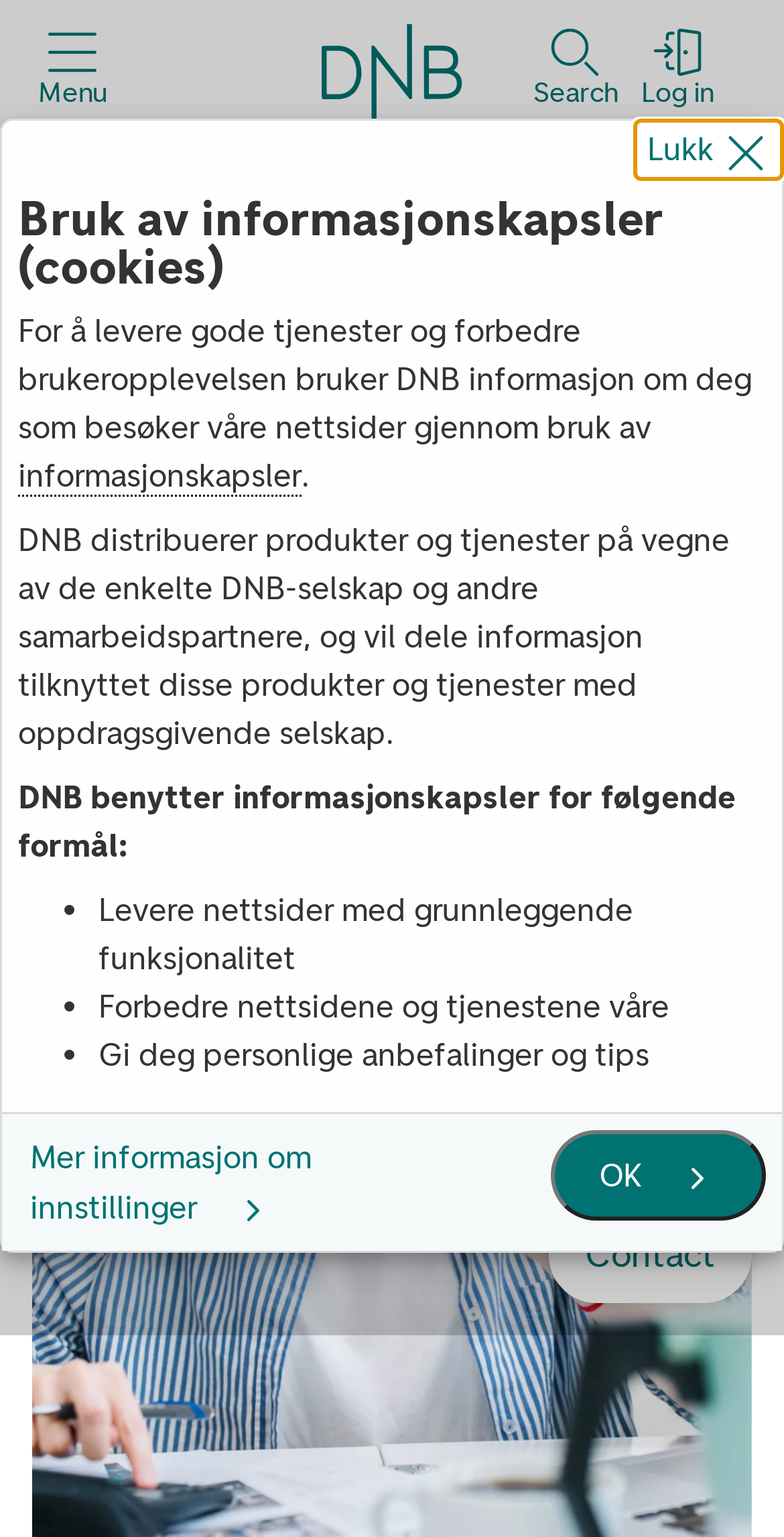What is the purpose of the button 'Contact'?
Using the image, provide a detailed and thorough answer to the question.

The button 'Contact' is located at the bottom of the page, and its purpose can be inferred as a way for users to get in touch with the website or its administrators, possibly to provide feedback or ask for help.